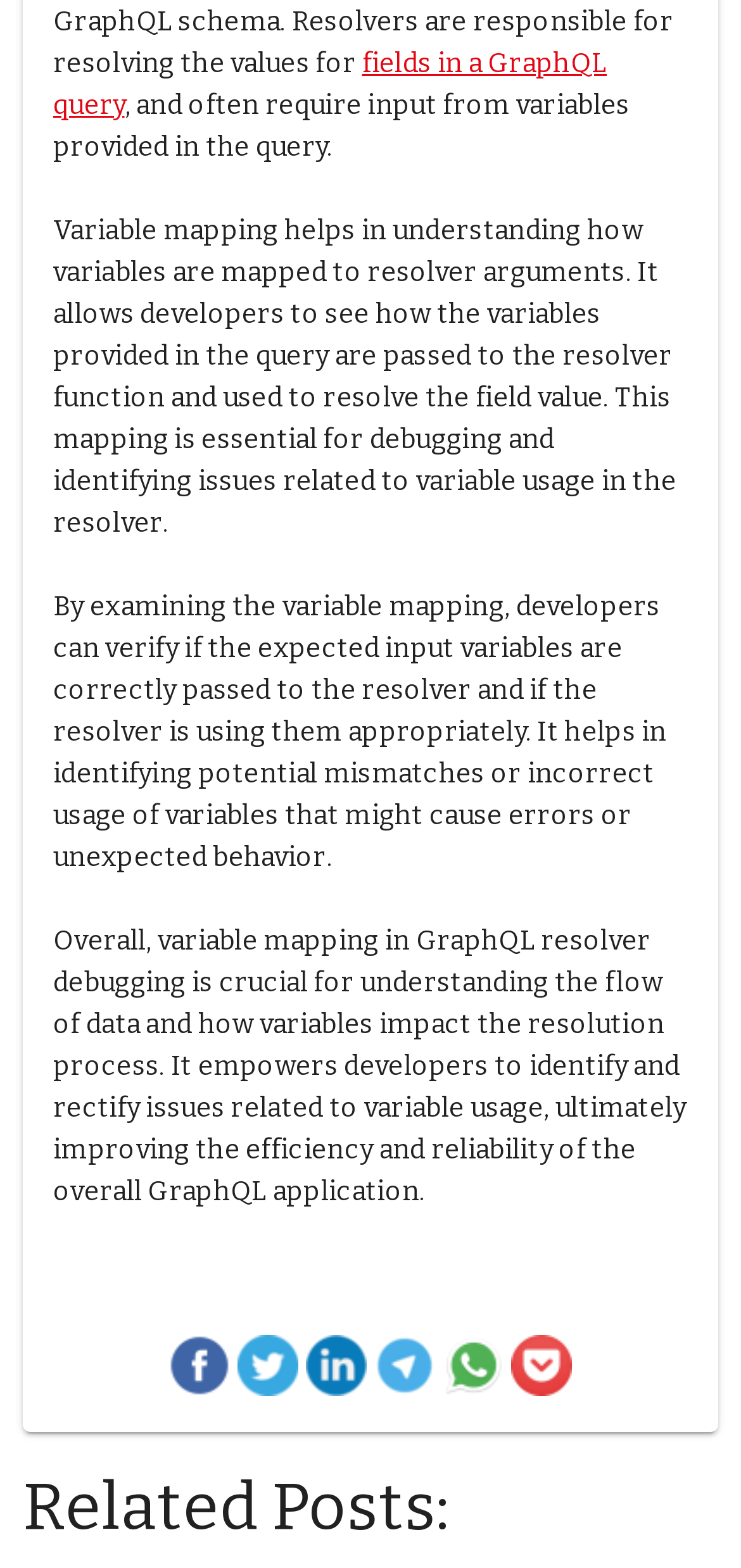Locate the bounding box of the UI element with the following description: "fields in a GraphQL query".

[0.072, 0.031, 0.819, 0.078]